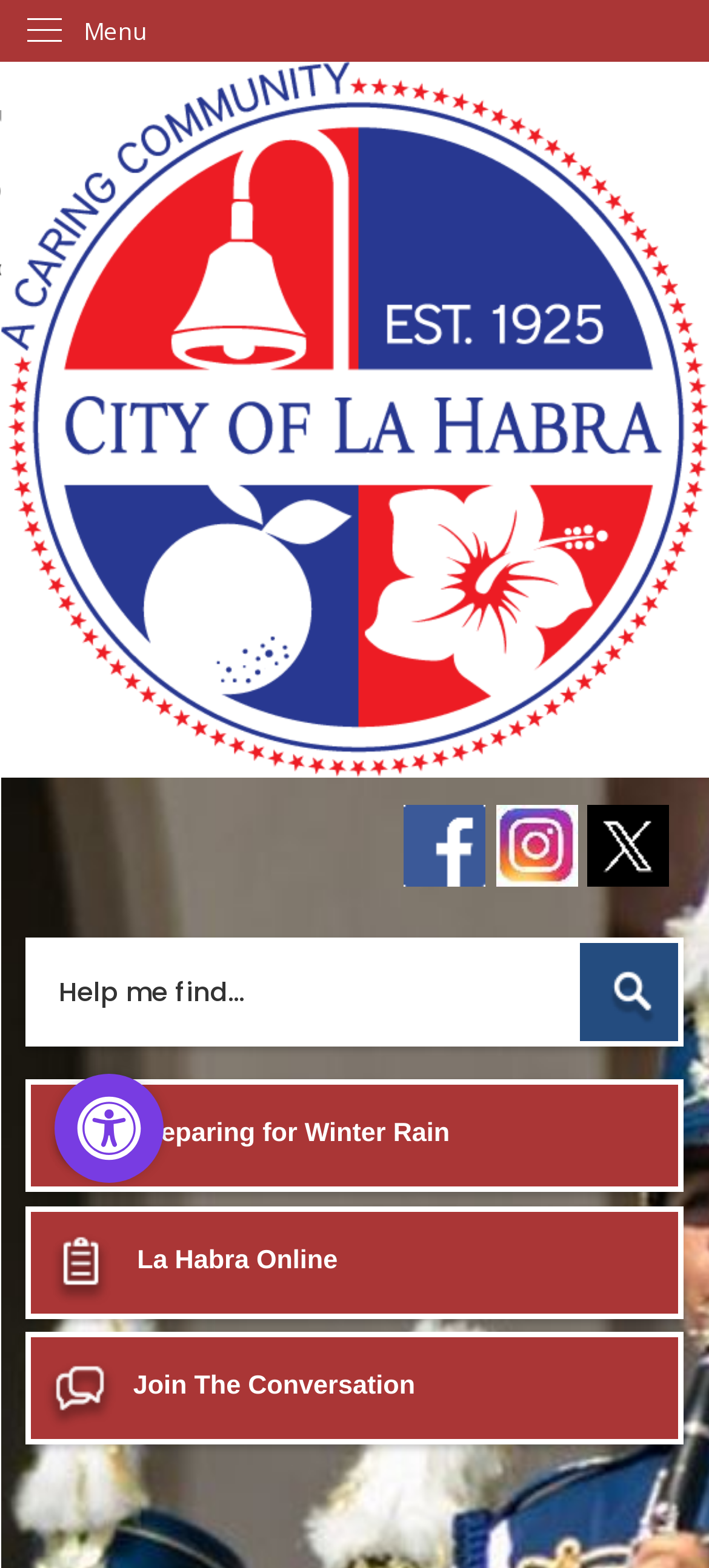Indicate the bounding box coordinates of the element that needs to be clicked to satisfy the following instruction: "Open the menu". The coordinates should be four float numbers between 0 and 1, i.e., [left, top, right, bottom].

[0.0, 0.0, 1.0, 0.039]